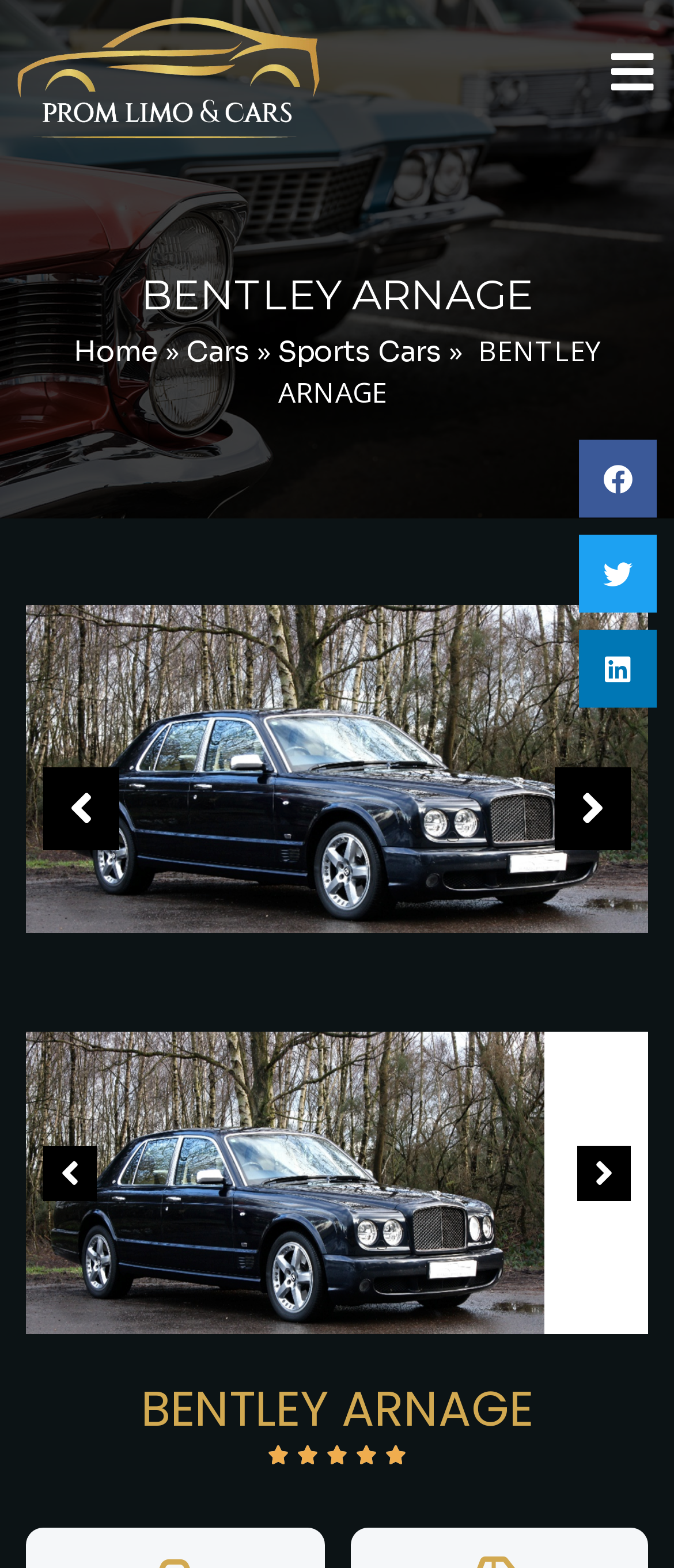Please give a one-word or short phrase response to the following question: 
What is the navigation menu item after 'Home'?

Cars